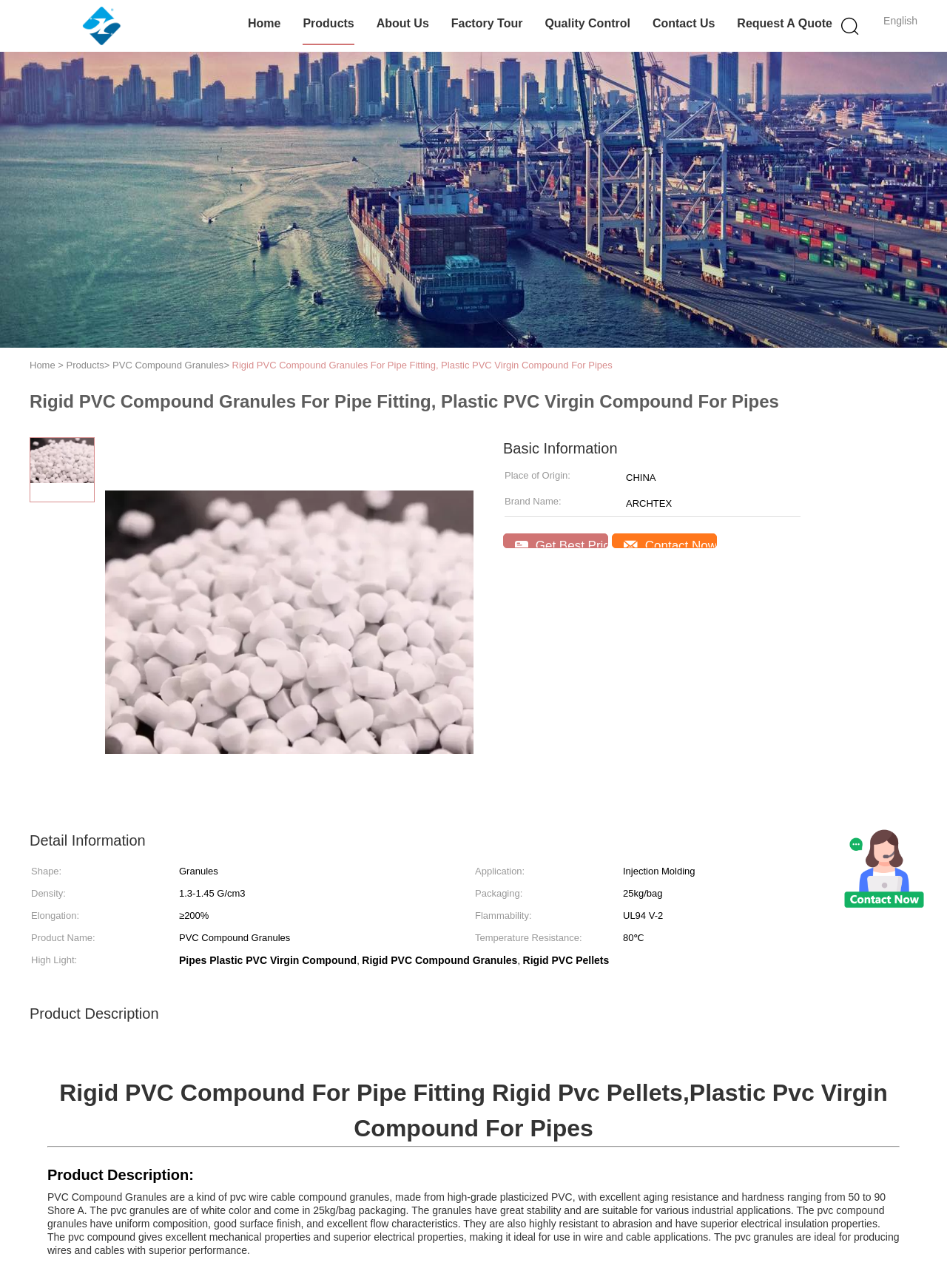Specify the bounding box coordinates of the element's area that should be clicked to execute the given instruction: "Get the concert details of Sammy From Hell". The coordinates should be four float numbers between 0 and 1, i.e., [left, top, right, bottom].

None